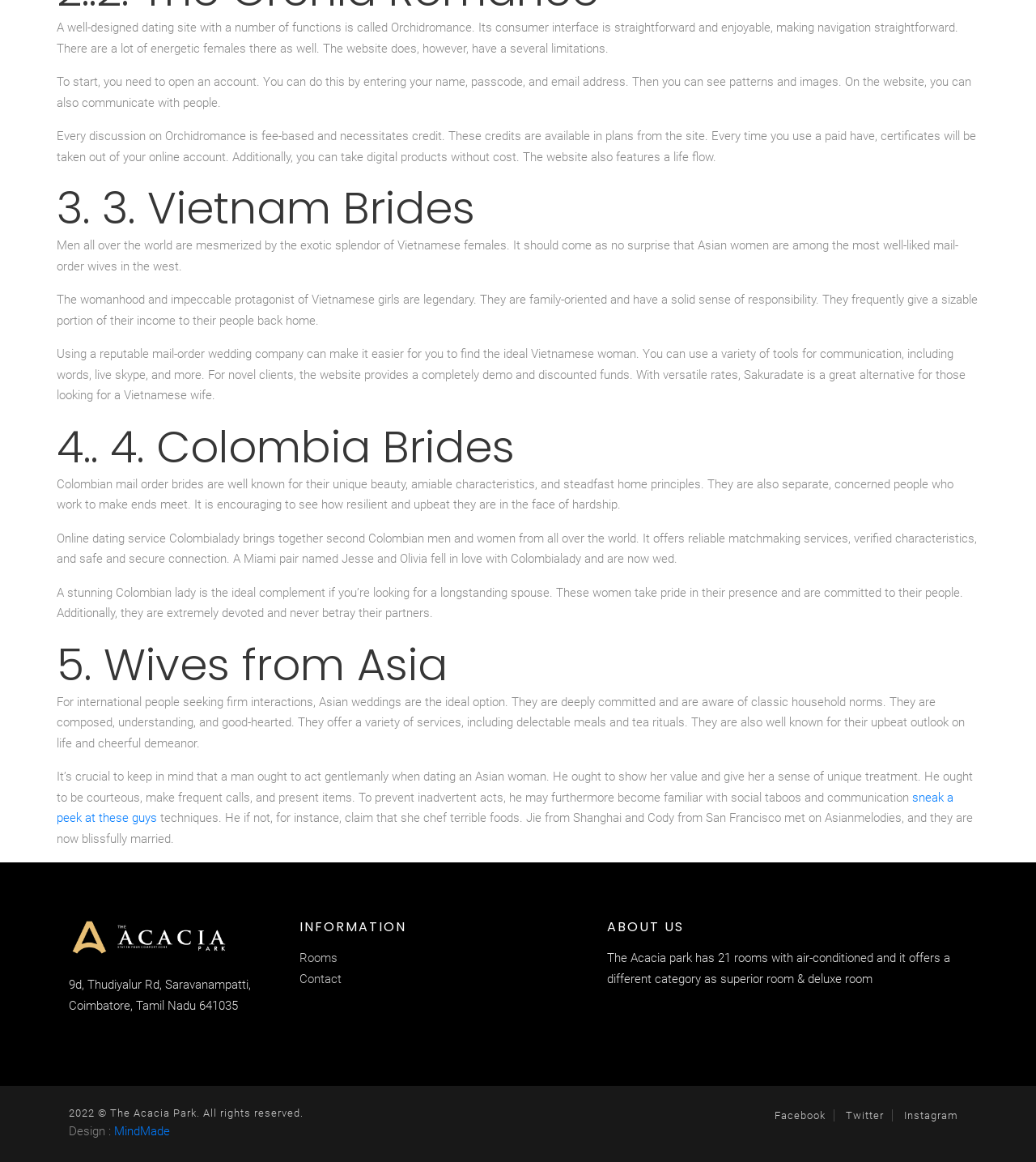Provide a one-word or short-phrase answer to the question:
What is the purpose of Colombialady?

Matchmaking service